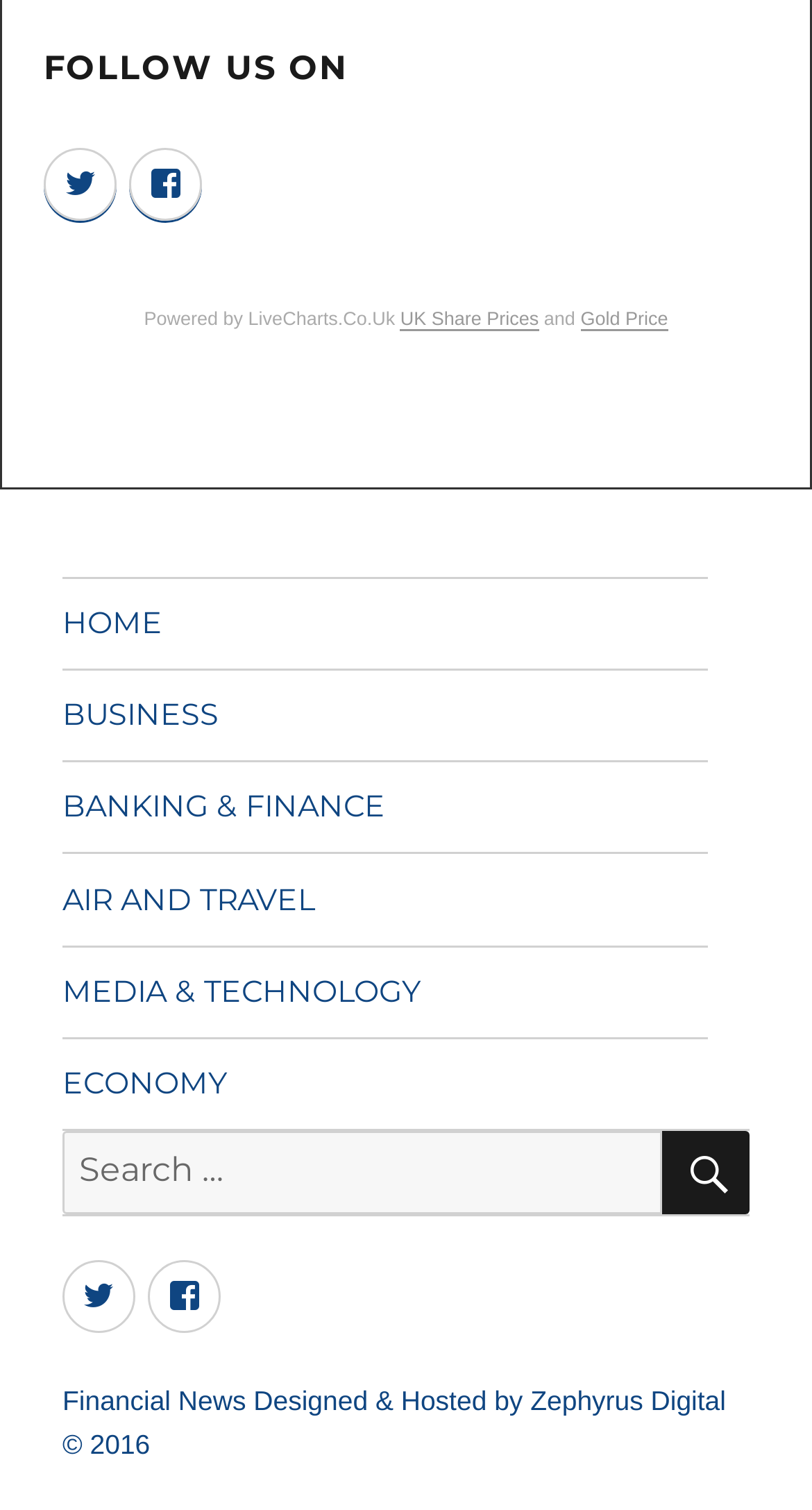Use a single word or phrase to respond to the question:
How many links are in the footer social links menu?

2